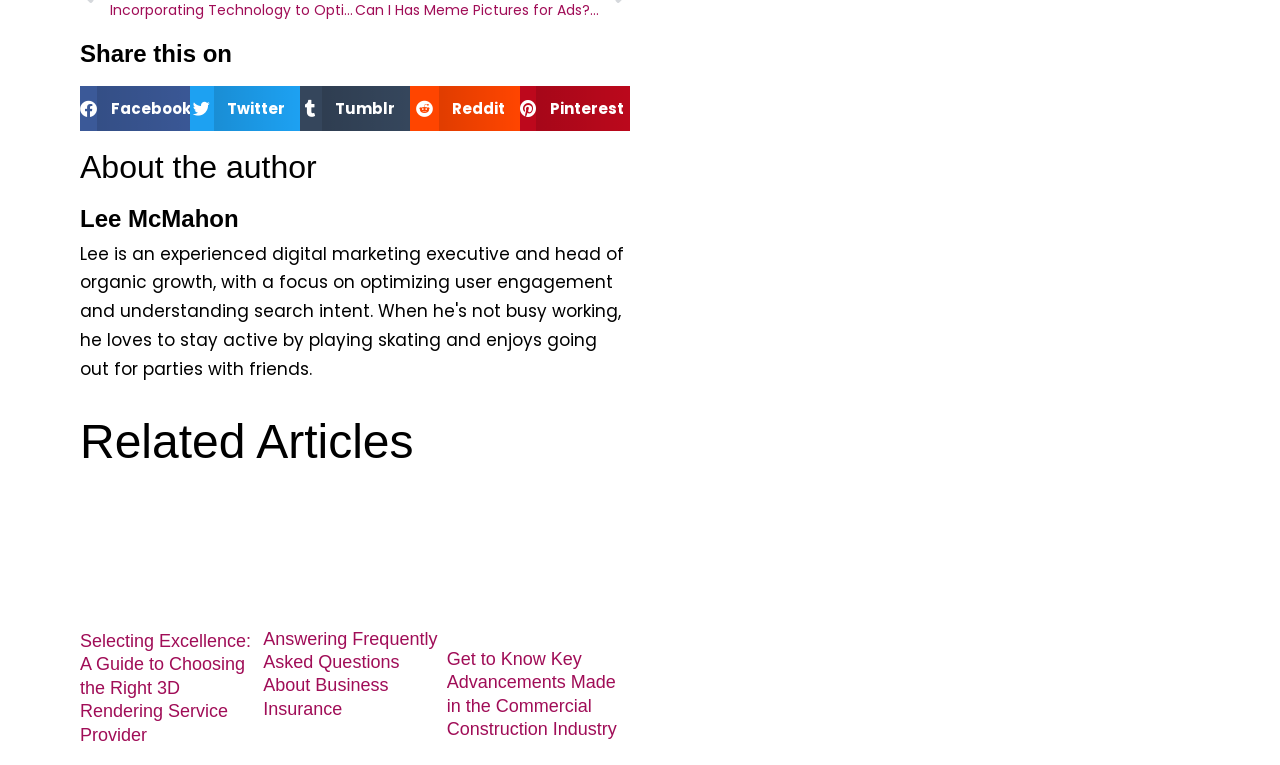Calculate the bounding box coordinates for the UI element based on the following description: "Twitter". Ensure the coordinates are four float numbers between 0 and 1, i.e., [left, top, right, bottom].

[0.148, 0.113, 0.234, 0.172]